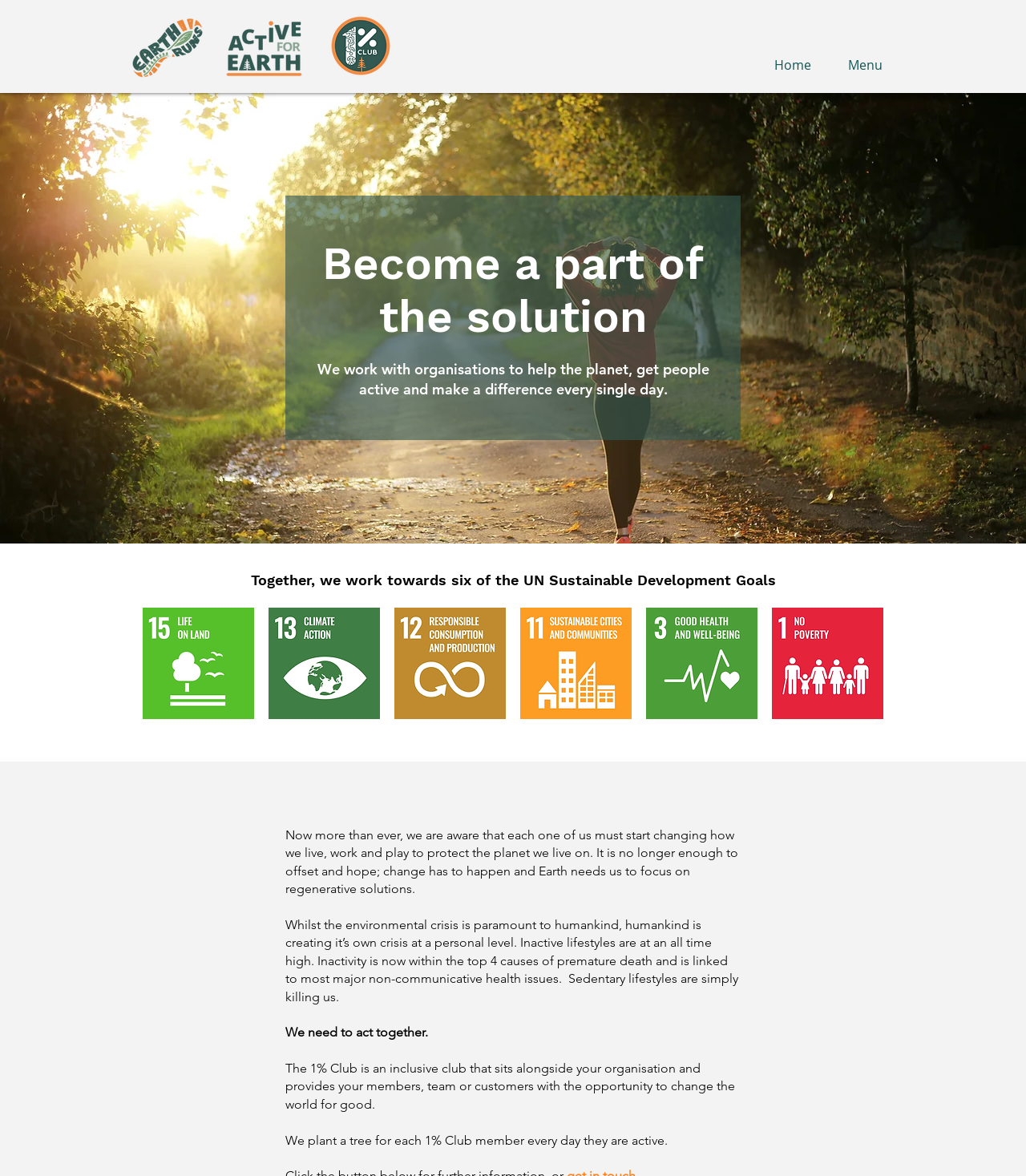Identify and provide the bounding box coordinates of the UI element described: "Menu". The coordinates should be formatted as [left, top, right, bottom], with each number being a float between 0 and 1.

[0.809, 0.04, 0.877, 0.071]